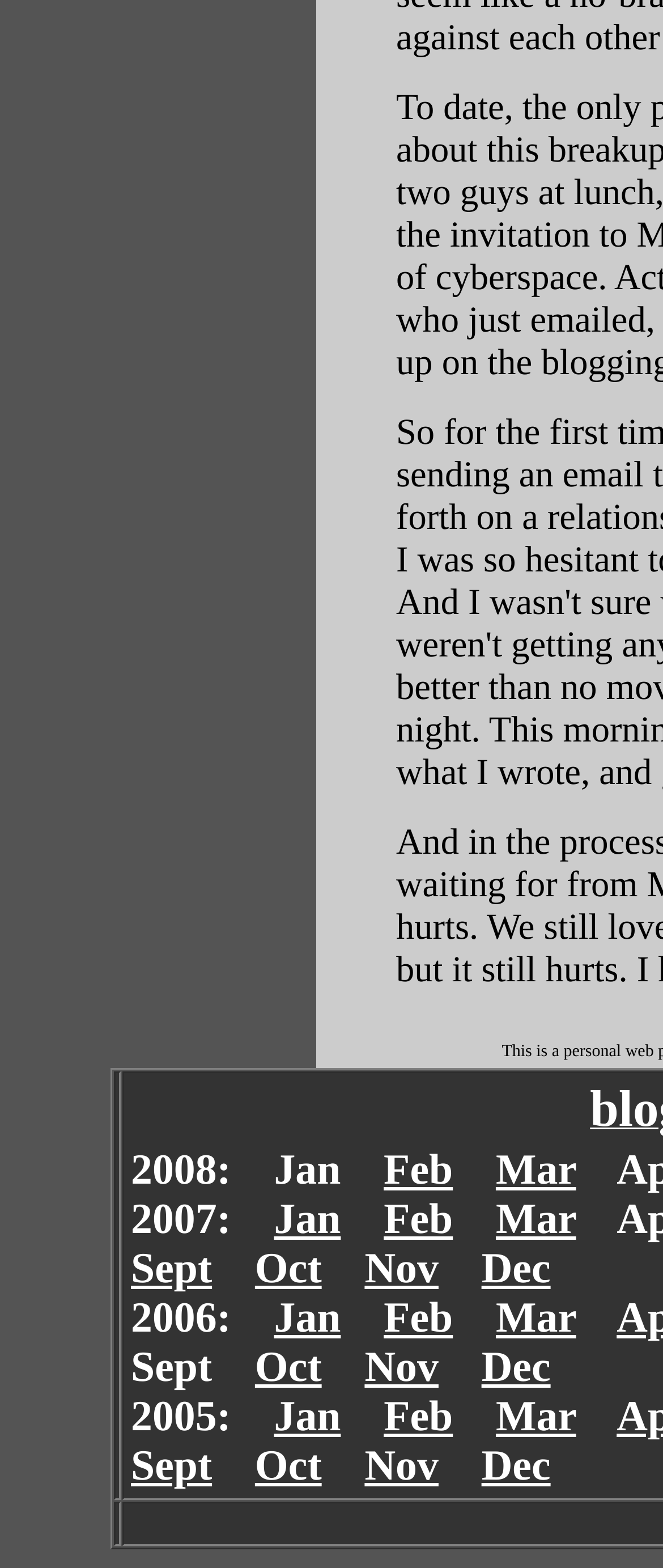Select the bounding box coordinates of the element I need to click to carry out the following instruction: "Click on January 2007".

[0.413, 0.762, 0.514, 0.793]